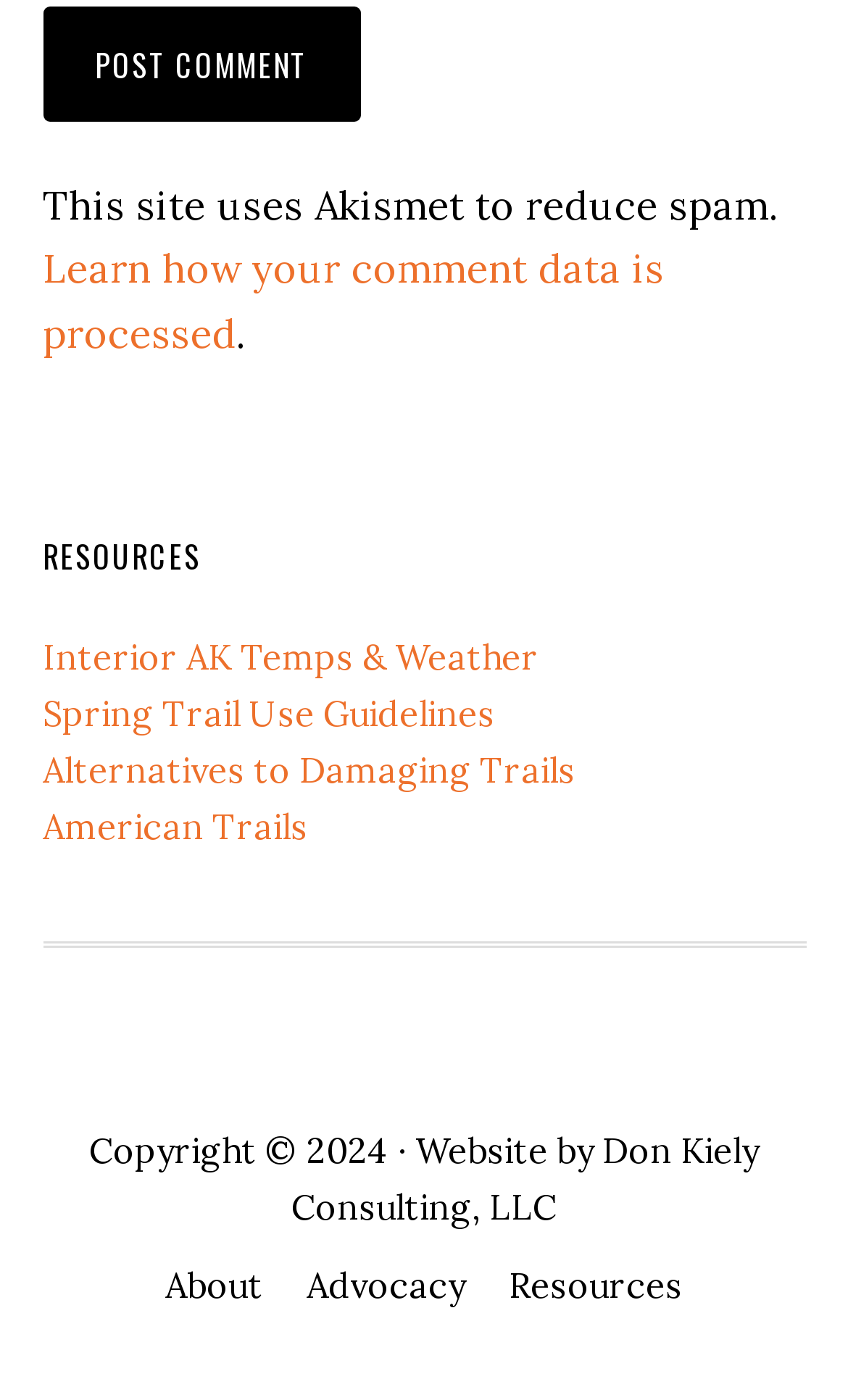What is the purpose of Akismet?
Look at the image and respond with a one-word or short phrase answer.

Reduce spam